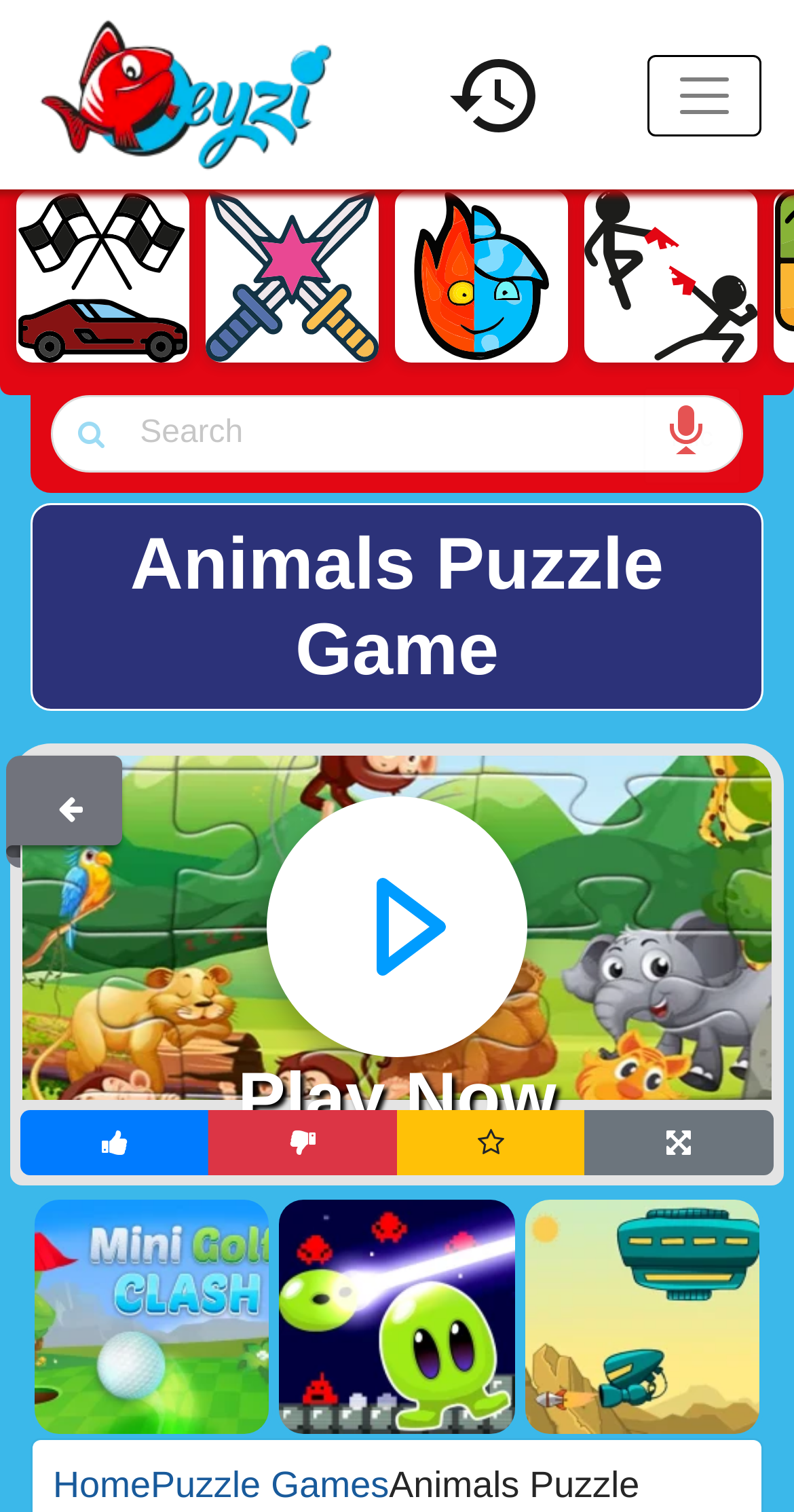Give a one-word or phrase response to the following question: How many buttons are there below the game image?

4